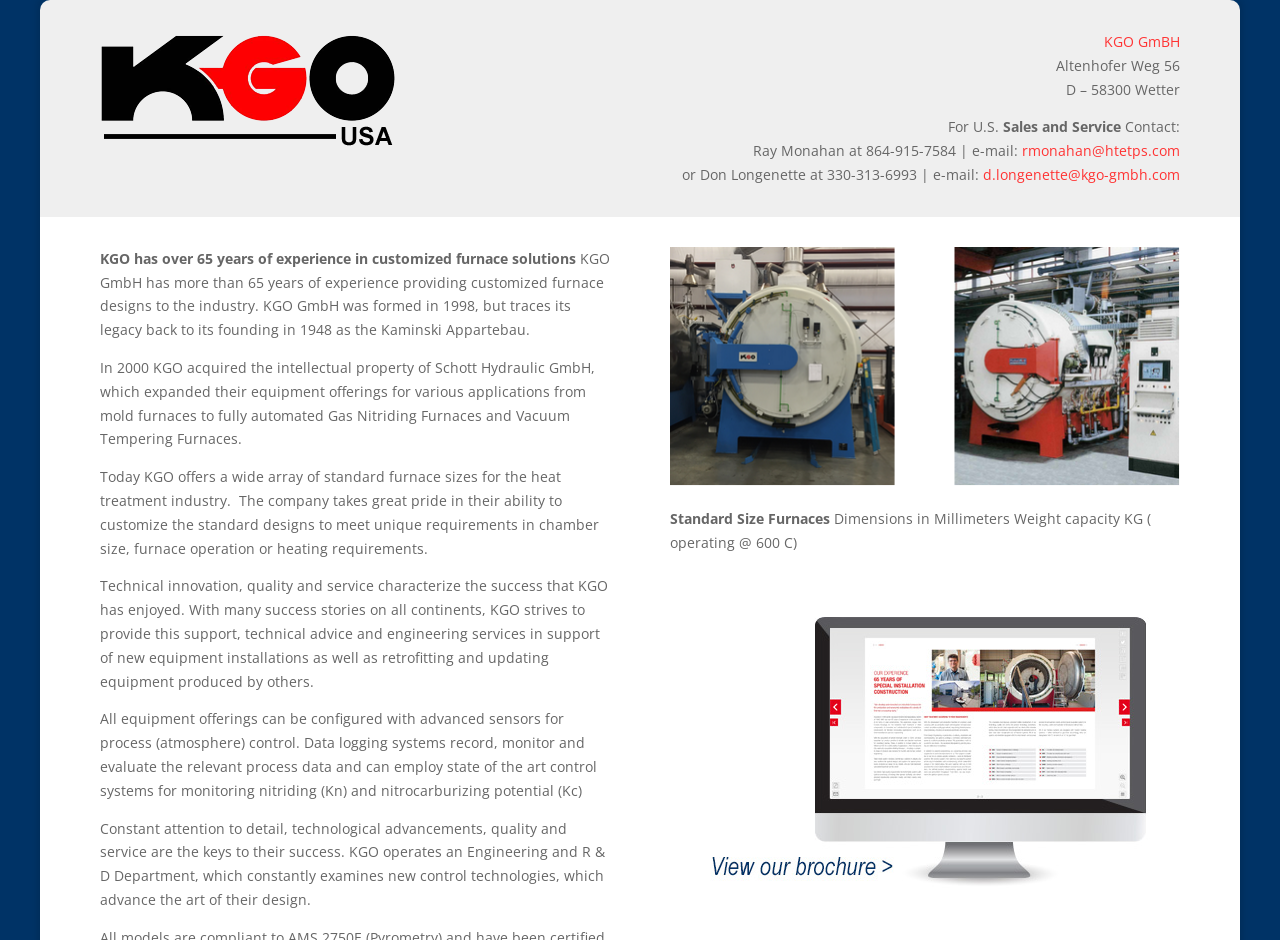Please provide the bounding box coordinates in the format (top-left x, top-left y, bottom-right x, bottom-right y). Remember, all values are floating point numbers between 0 and 1. What is the bounding box coordinate of the region described as: All Journal Index

None